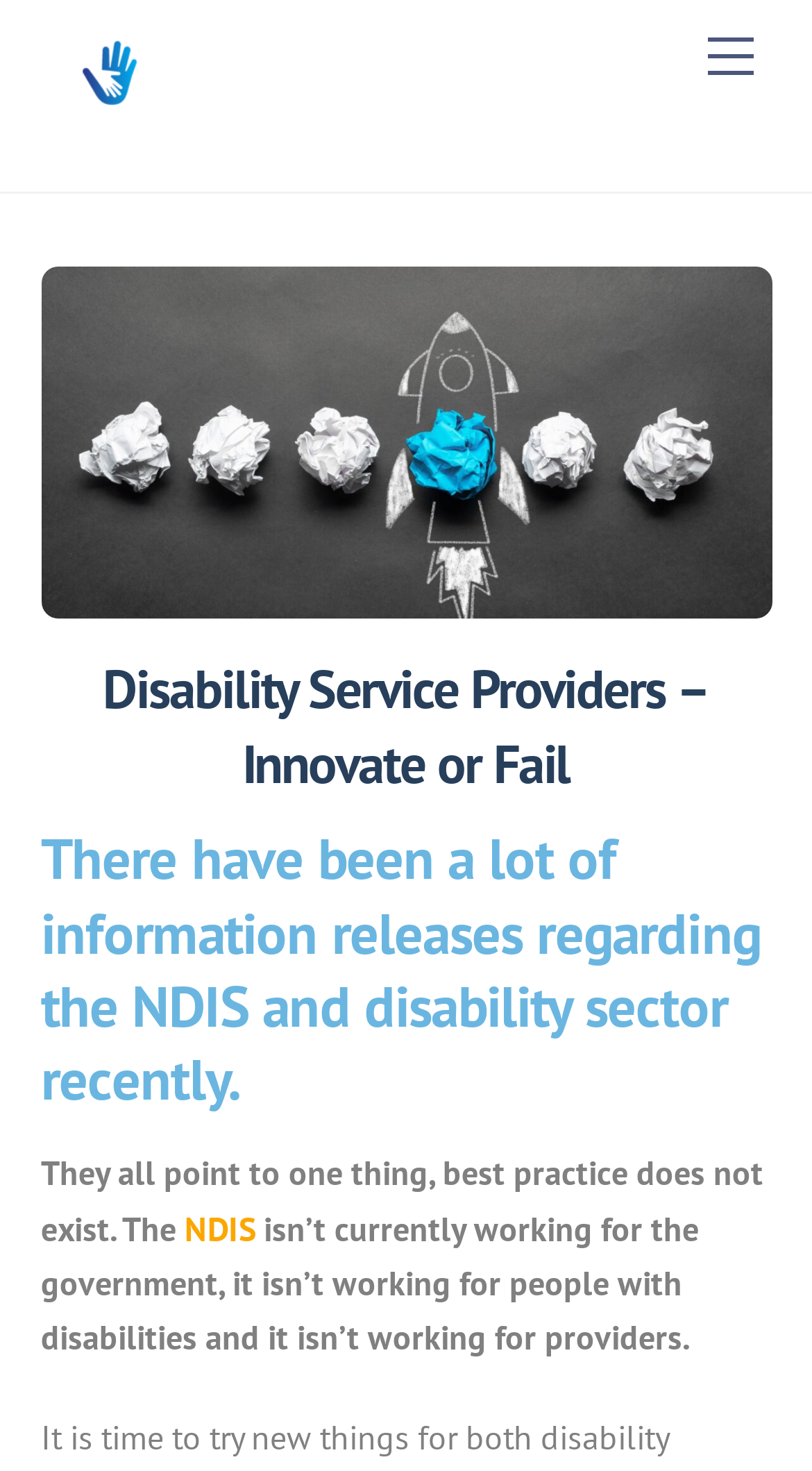What is the purpose of the 'Back To Top' button?
Based on the image, please offer an in-depth response to the question.

The 'Back To Top' button is likely used to allow users to quickly scroll back to the top of the webpage, as it is a common feature found on many websites.